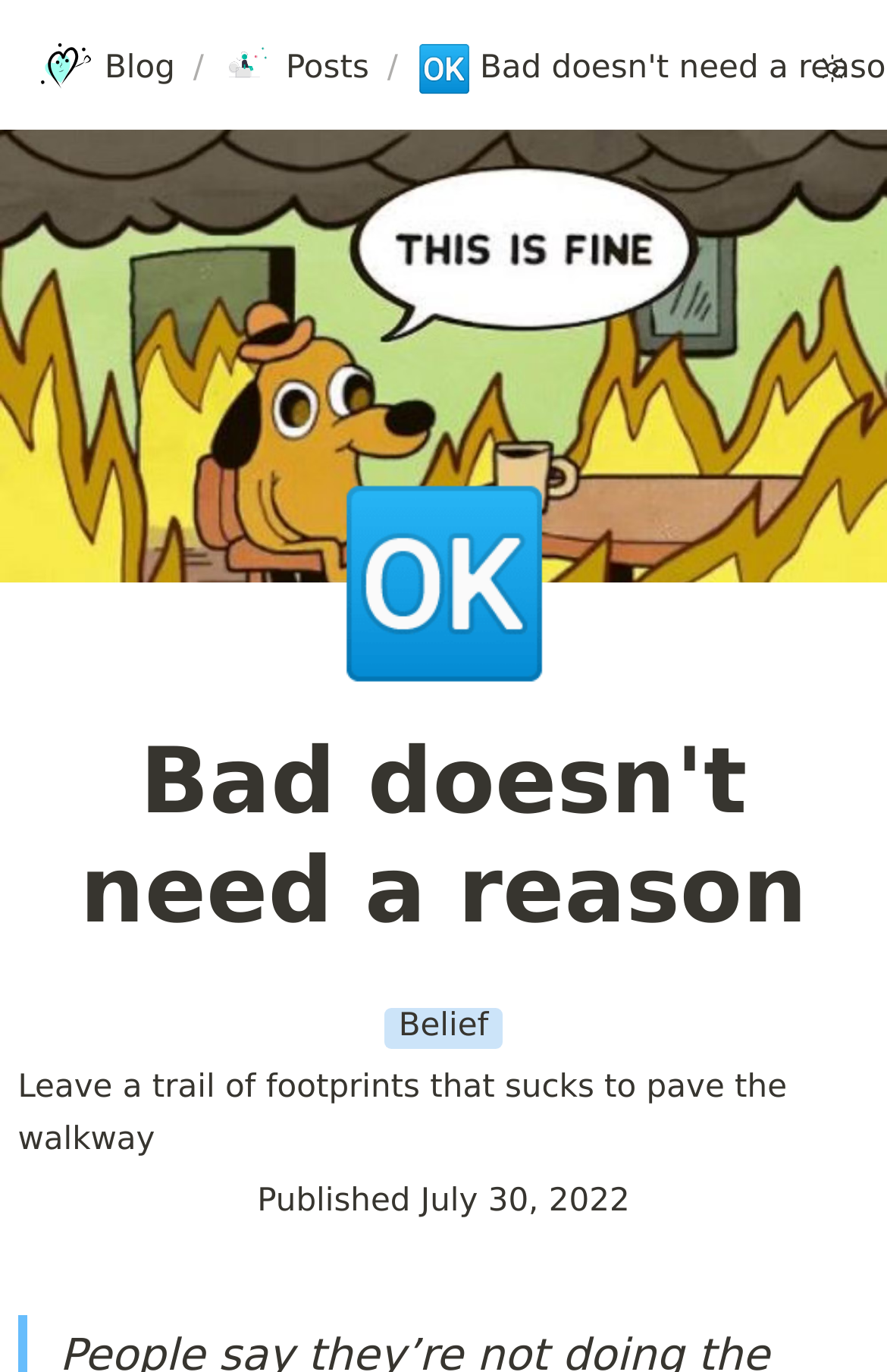Find the bounding box of the UI element described as: "Posts". The bounding box coordinates should be given as four float values between 0 and 1, i.e., [left, top, right, bottom].

[0.235, 0.025, 0.431, 0.075]